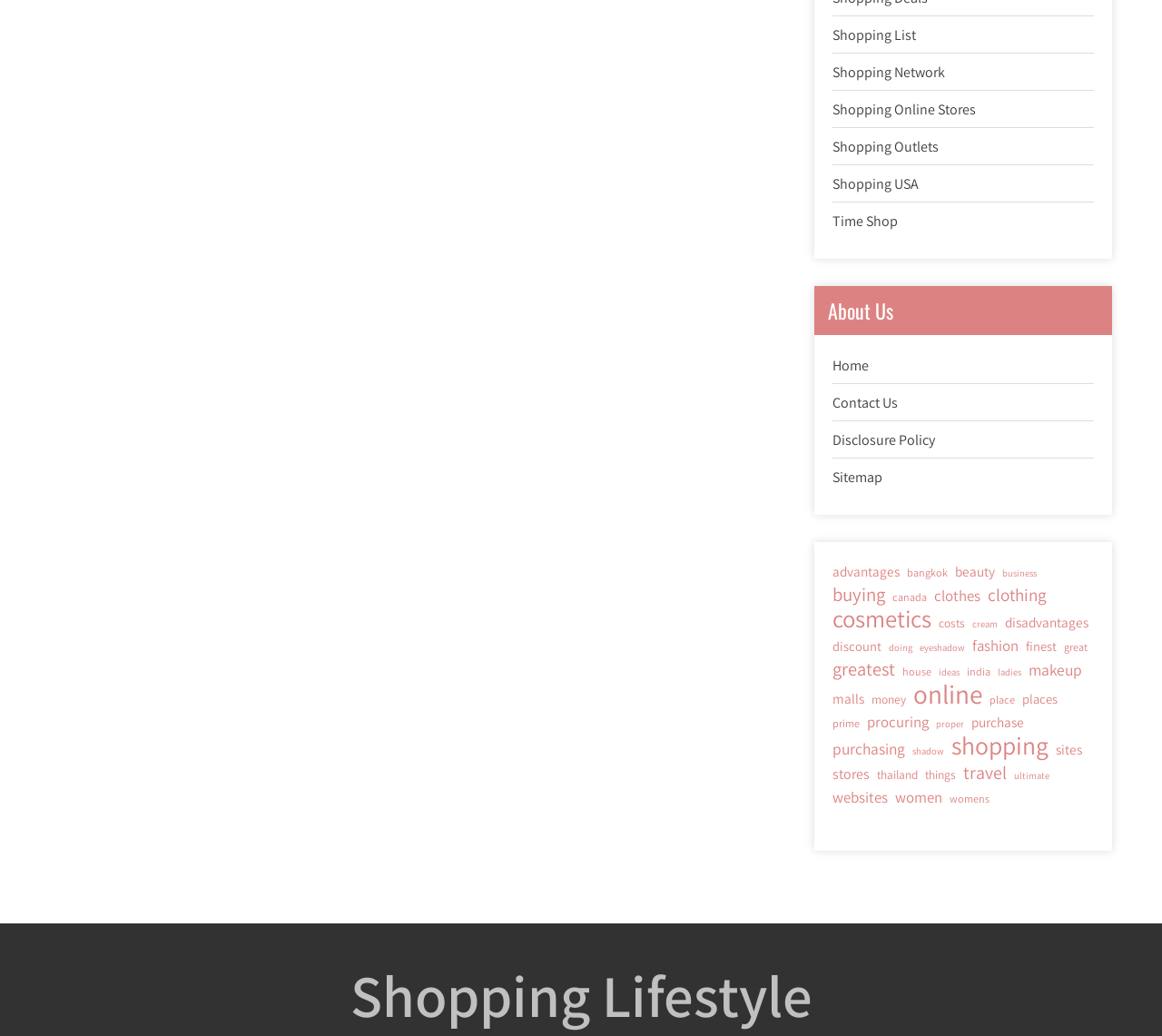What is the name of the website?
Please provide a single word or phrase as your answer based on the screenshot.

Shopping Lifestyle